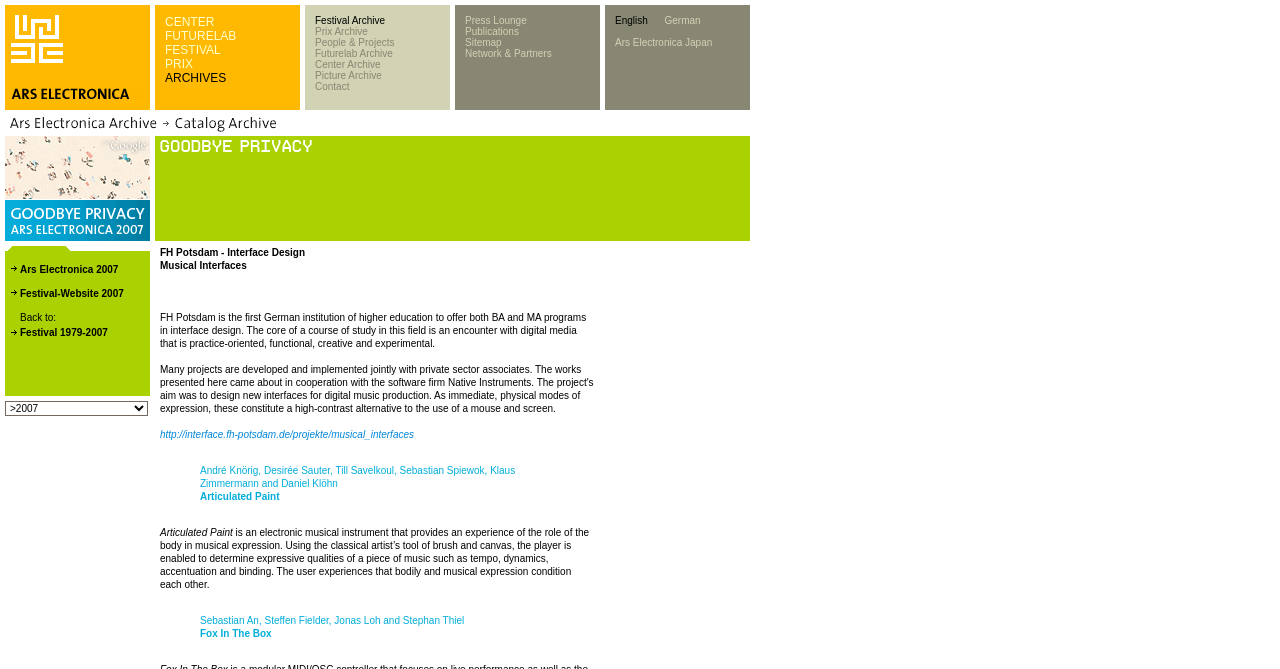Determine the bounding box coordinates of the clickable element necessary to fulfill the instruction: "Click the image at the top left corner". Provide the coordinates as four float numbers within the 0 to 1 range, i.e., [left, top, right, bottom].

[0.0, 0.0, 0.586, 0.007]